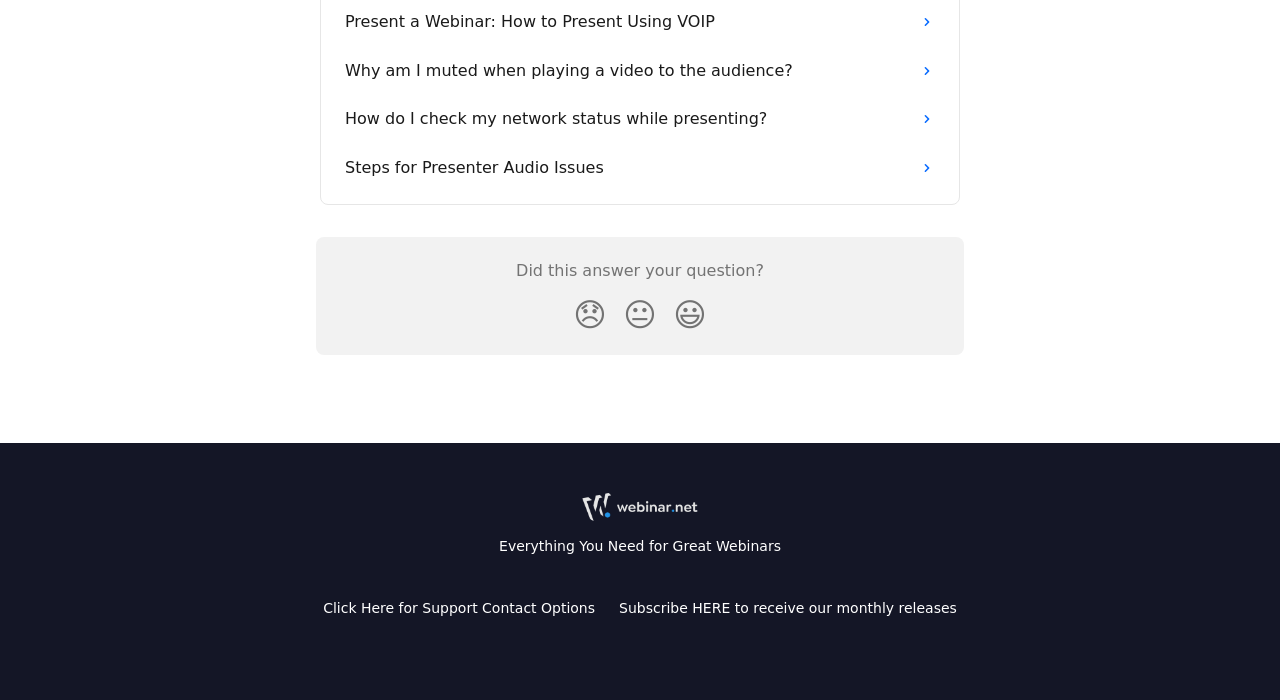Locate the bounding box coordinates of the clickable part needed for the task: "Click on 'Why am I muted when playing a video to the audience?'".

[0.26, 0.067, 0.74, 0.136]